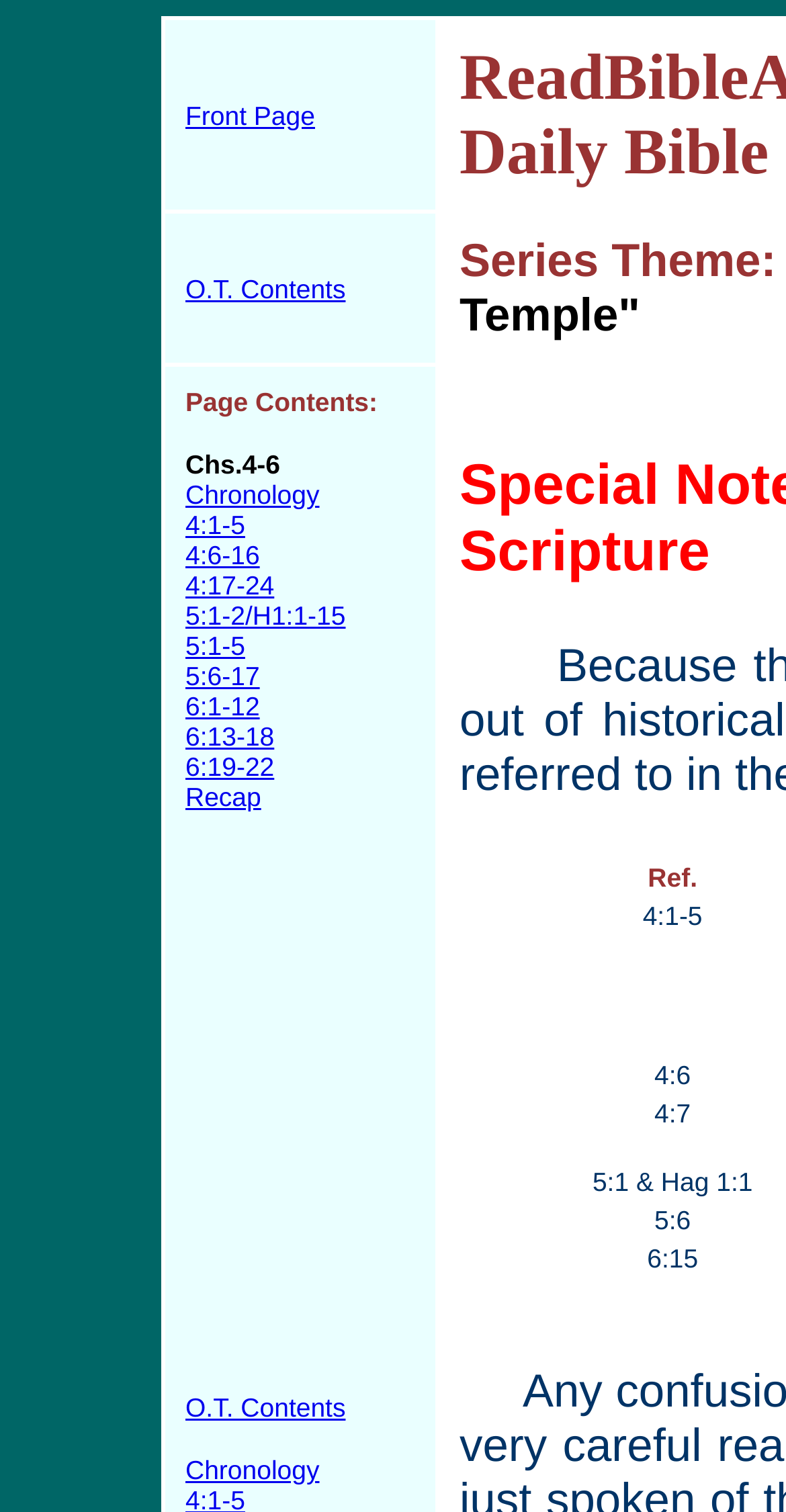Find the bounding box coordinates of the clickable region needed to perform the following instruction: "check Chronology". The coordinates should be provided as four float numbers between 0 and 1, i.e., [left, top, right, bottom].

[0.236, 0.317, 0.406, 0.337]